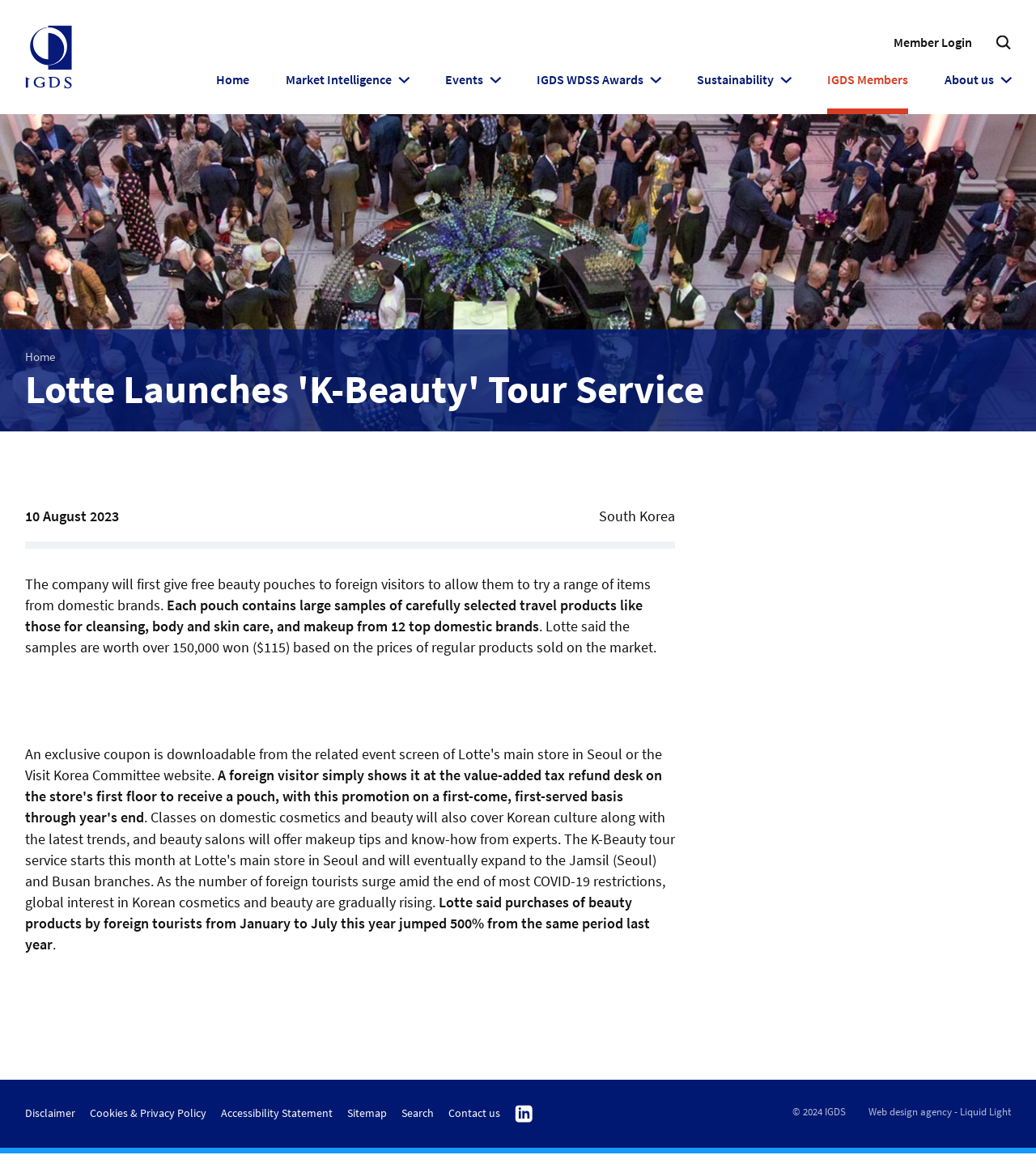Locate the bounding box coordinates of the clickable area to execute the instruction: "Follow IGDS on Linkedin". Provide the coordinates as four float numbers between 0 and 1, represented as [left, top, right, bottom].

[0.497, 0.942, 0.514, 0.958]